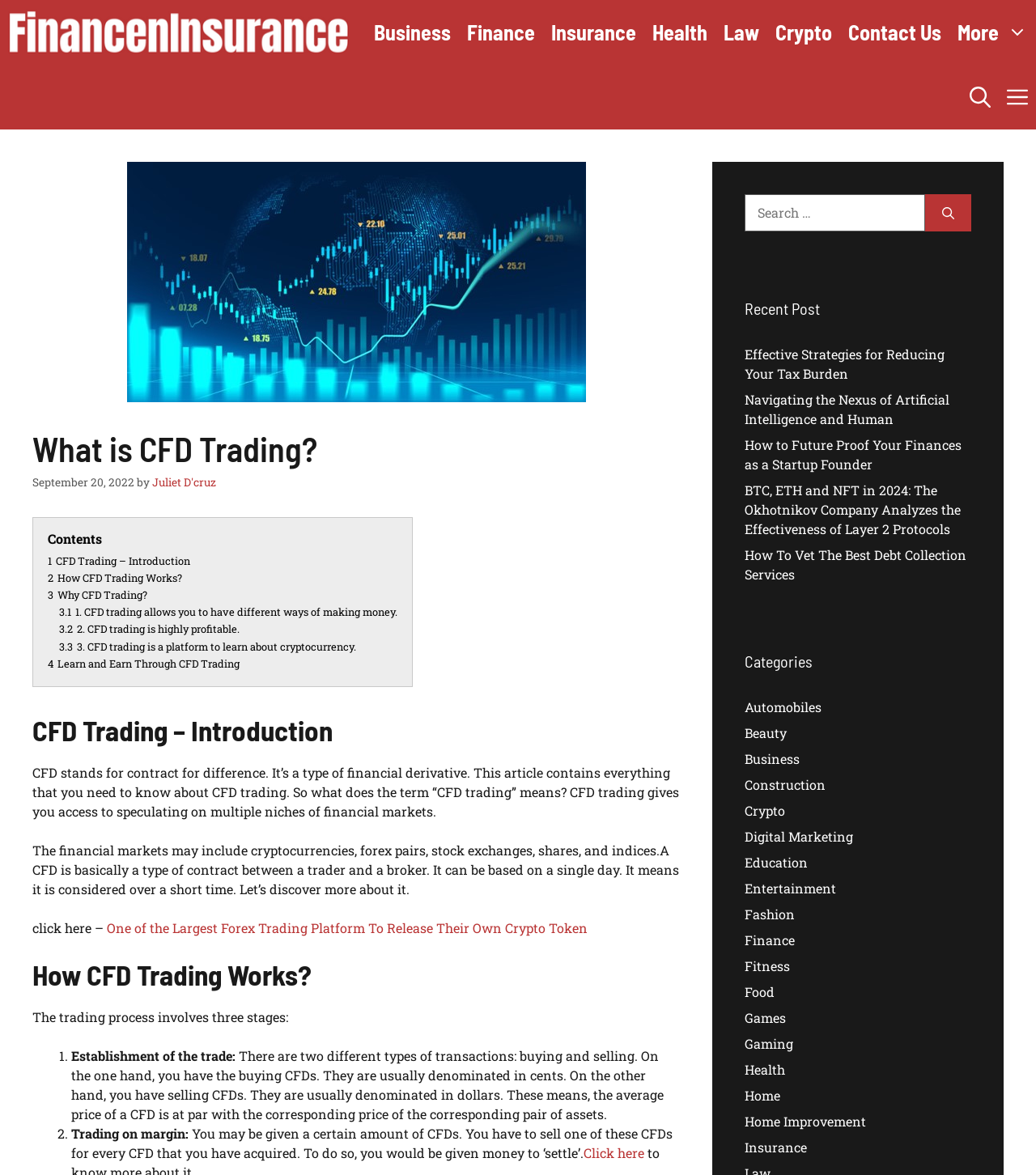Provide the bounding box coordinates of the area you need to click to execute the following instruction: "Click on the 'Crypto' link".

[0.741, 0.0, 0.811, 0.055]